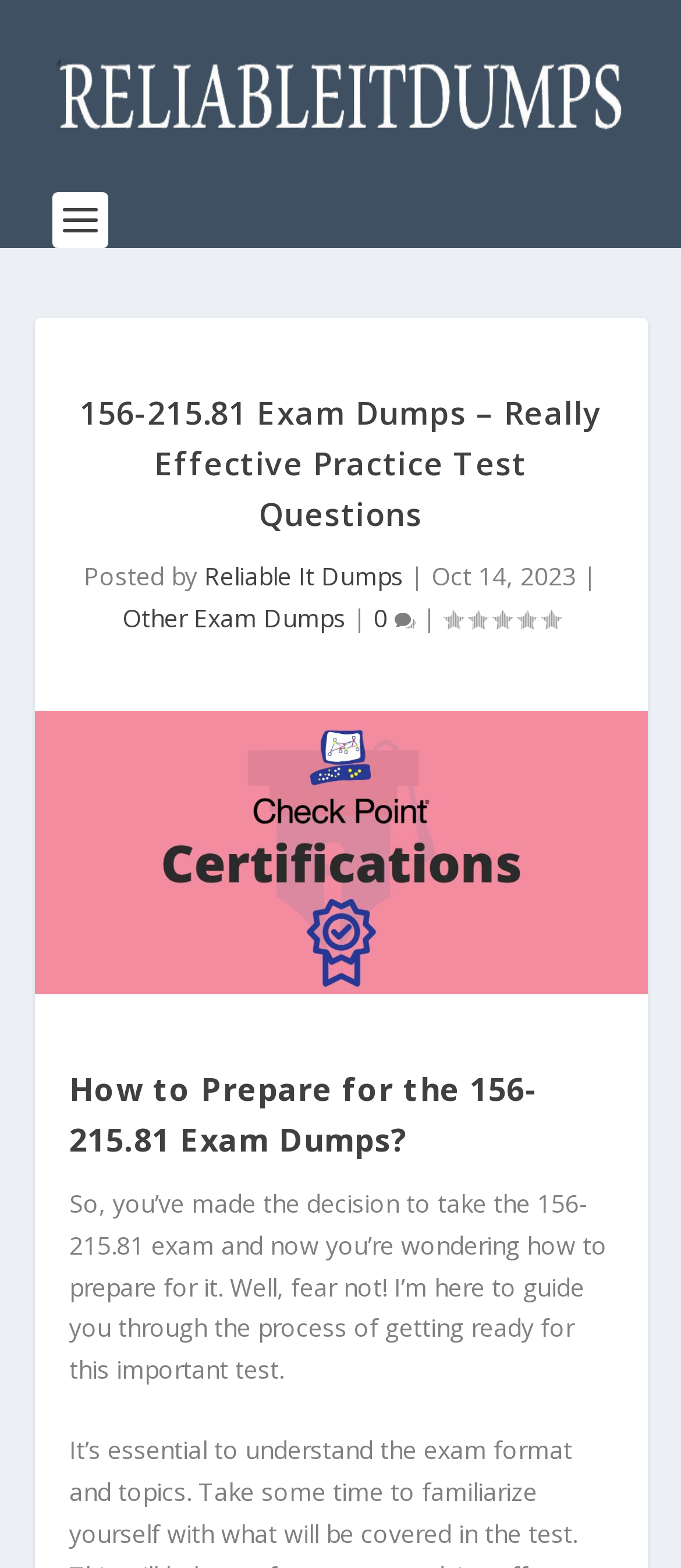Provide a one-word or one-phrase answer to the question:
What is the rating of the article?

0.00